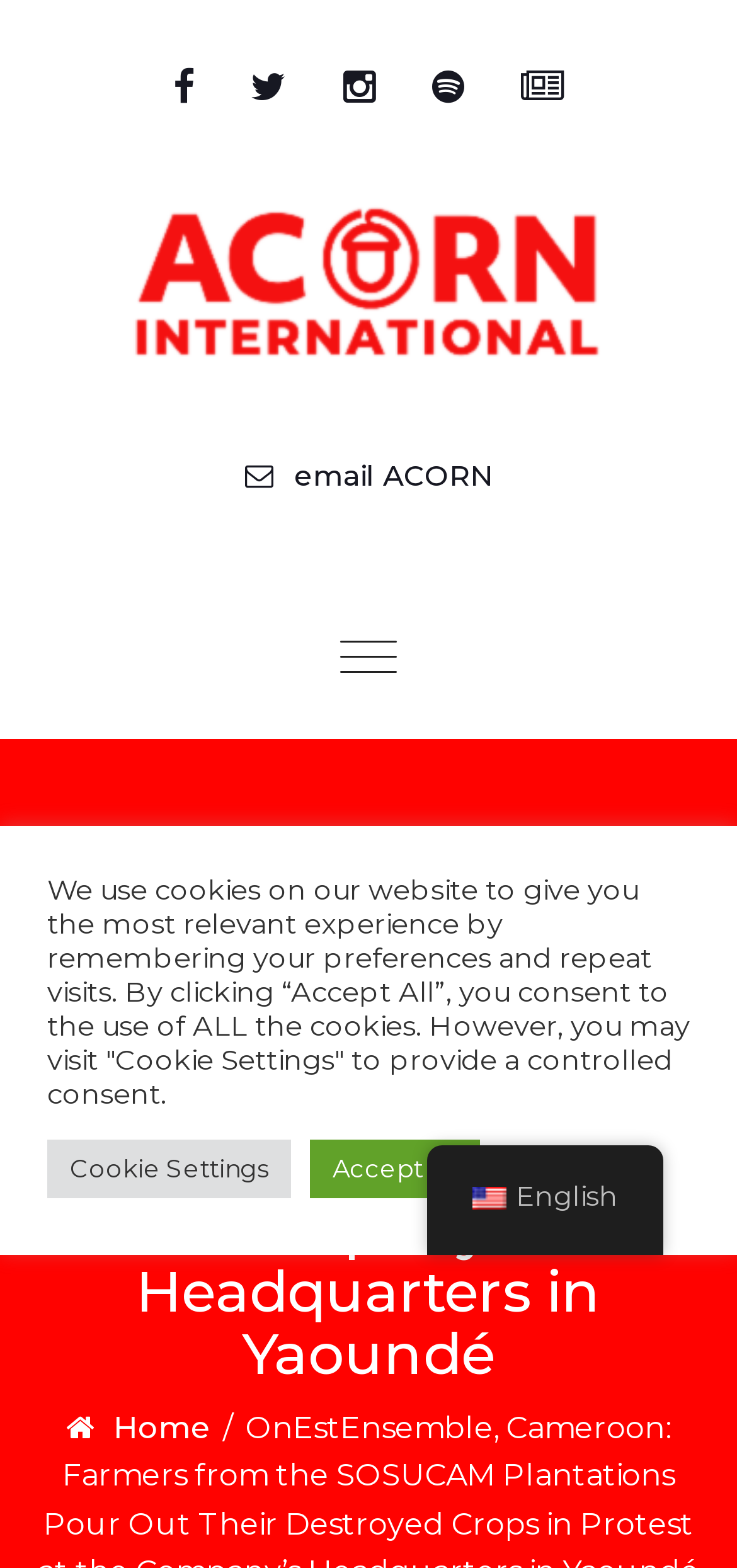Specify the bounding box coordinates of the area to click in order to execute this command: 'Toggle navigation'. The coordinates should consist of four float numbers ranging from 0 to 1, and should be formatted as [left, top, right, bottom].

[0.459, 0.366, 0.541, 0.471]